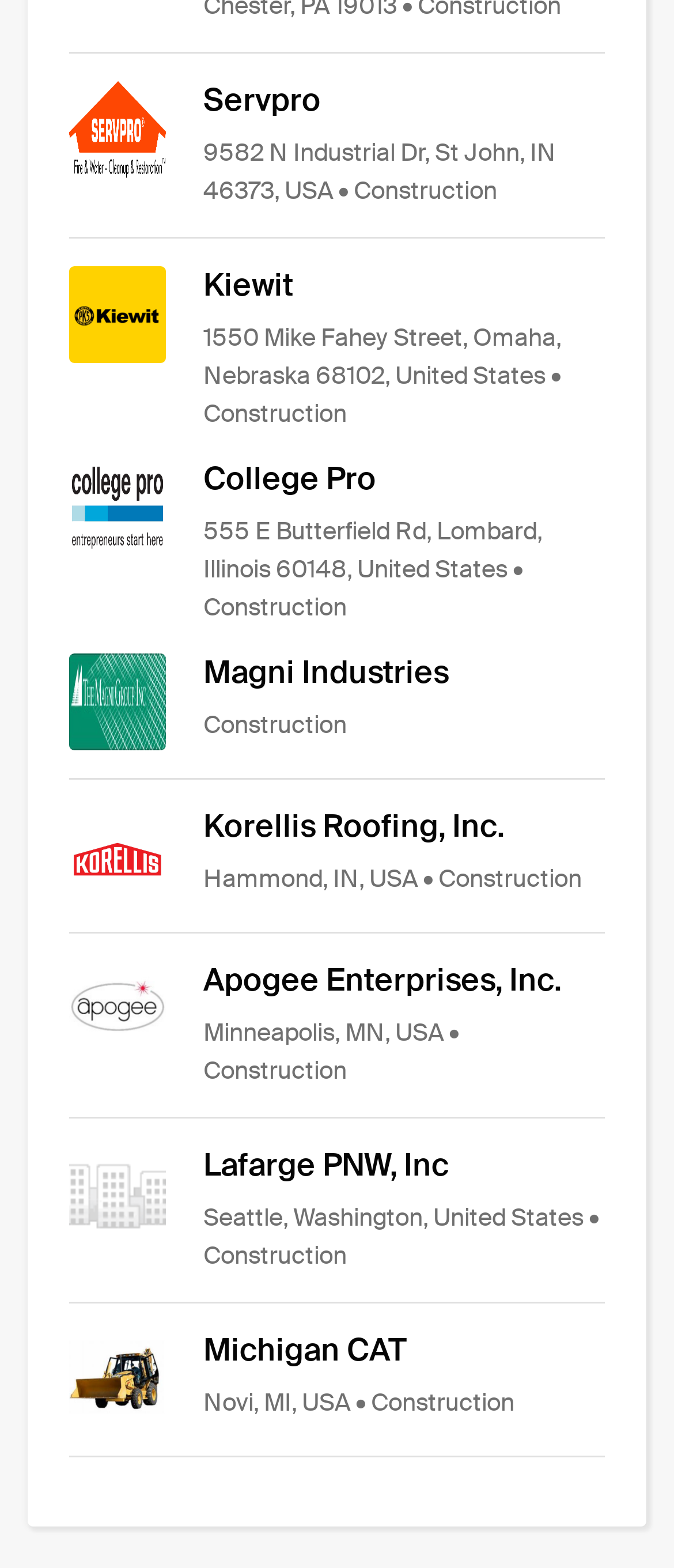Point out the bounding box coordinates of the section to click in order to follow this instruction: "Check Korellis Roofing, Inc.".

[0.103, 0.515, 0.897, 0.577]